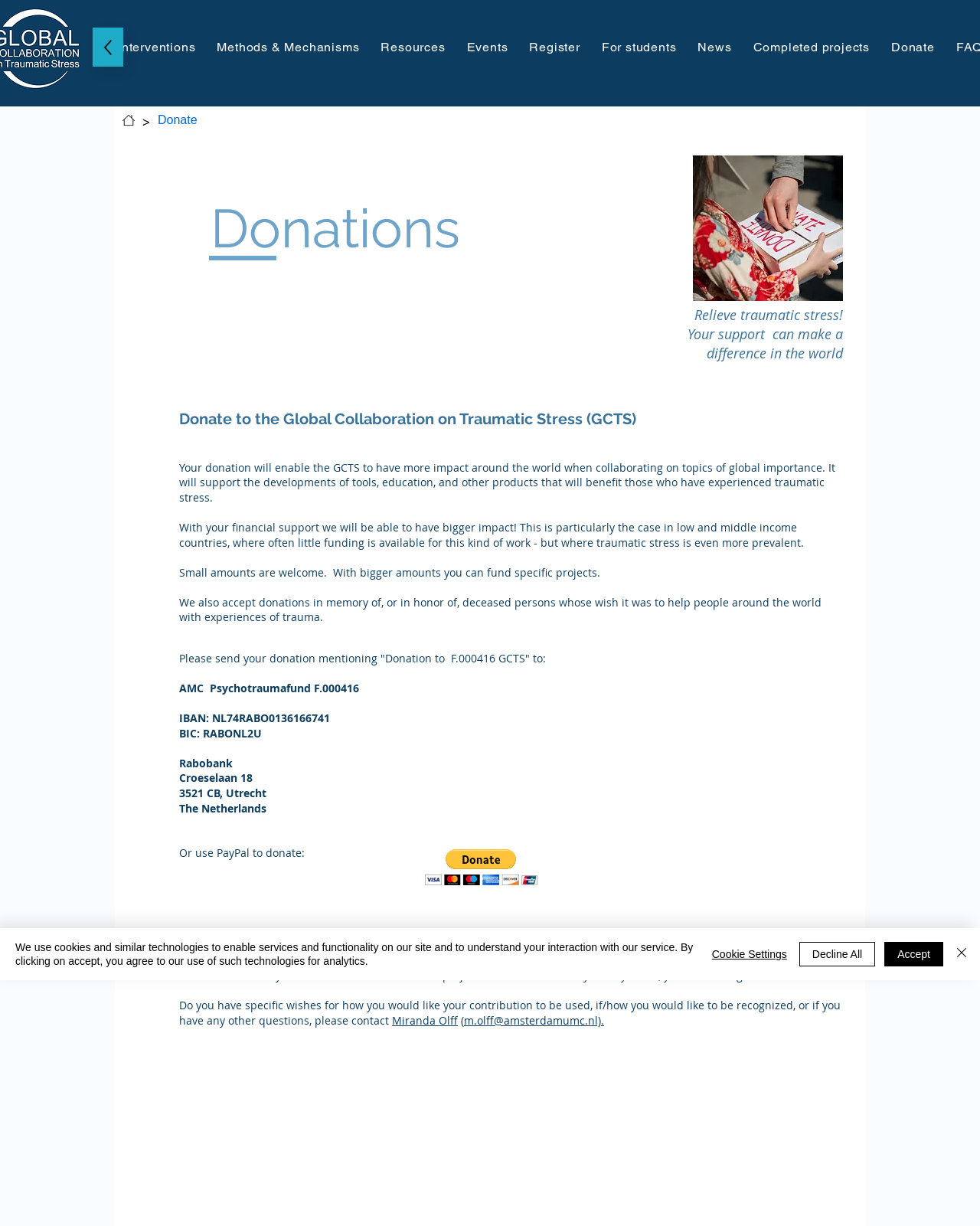Identify the bounding box coordinates of the area that should be clicked in order to complete the given instruction: "Click Miranda Olff link". The bounding box coordinates should be four float numbers between 0 and 1, i.e., [left, top, right, bottom].

[0.4, 0.826, 0.467, 0.838]